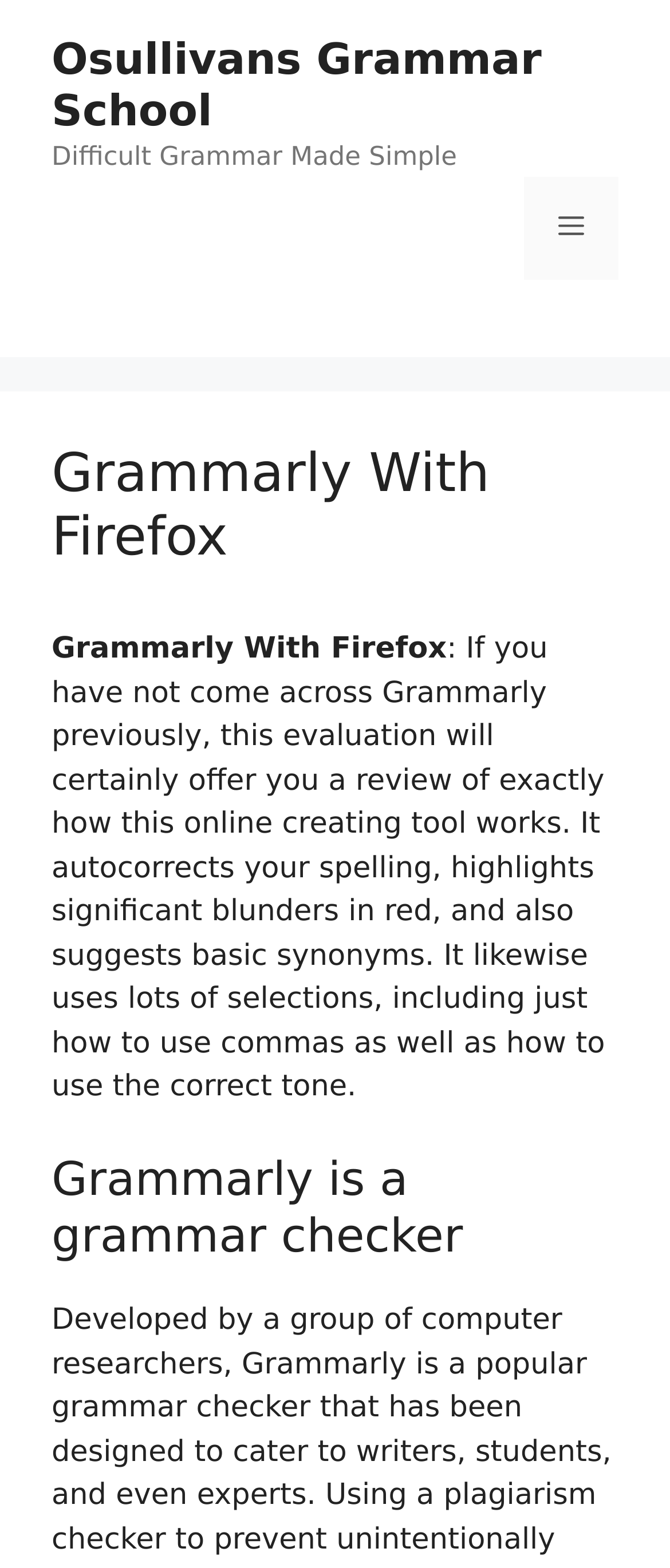What is the purpose of the online tool described?
Give a detailed explanation using the information visible in the image.

I found the answer by reading the static text element that describes the online tool, which mentions that it autocorrects spelling, highlights significant blunders in red, and suggests synonyms.